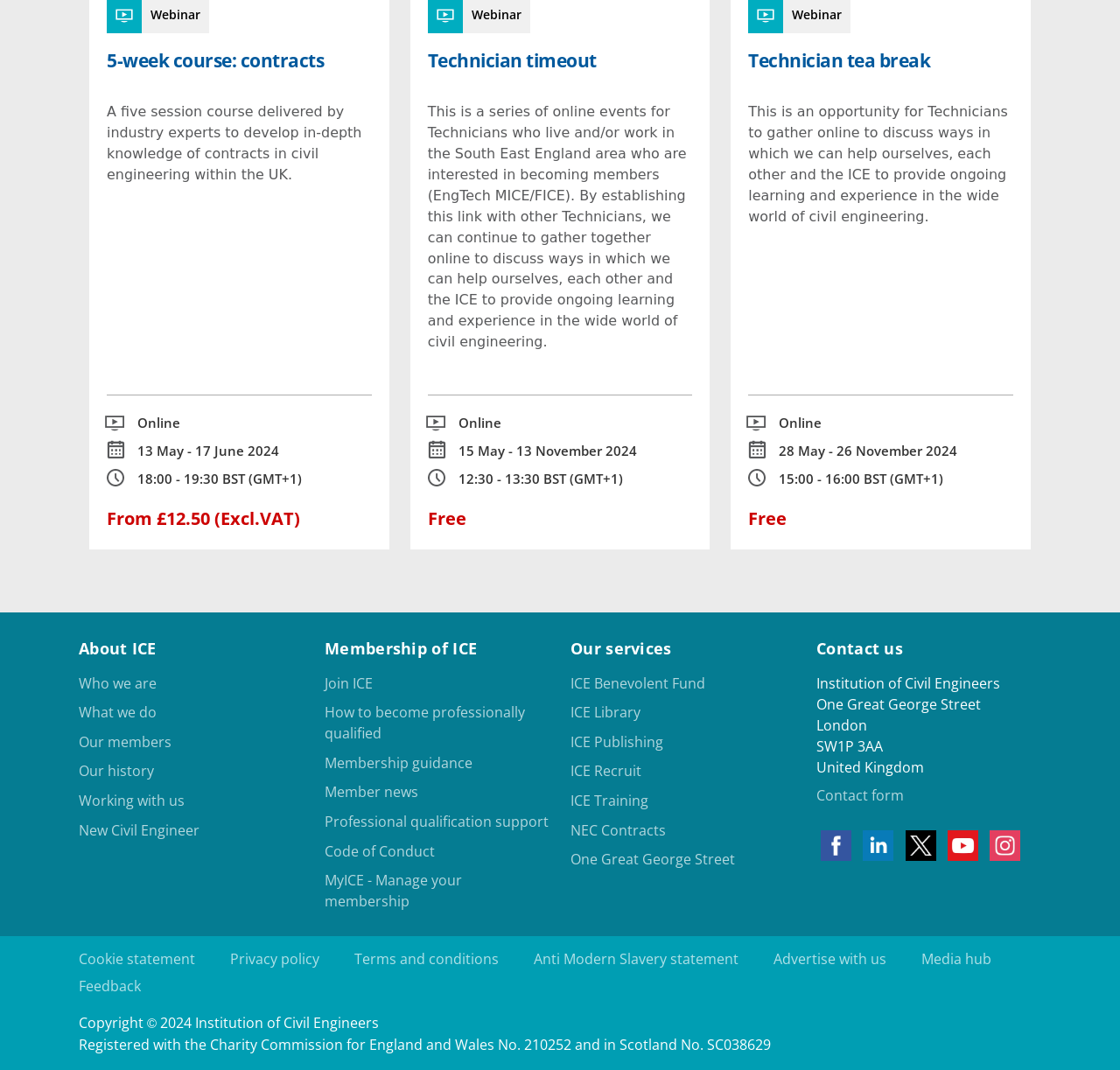Answer the question with a brief word or phrase:
What is the time of the Technician timeout event?

18:00 - 19:30 BST (GMT+1)